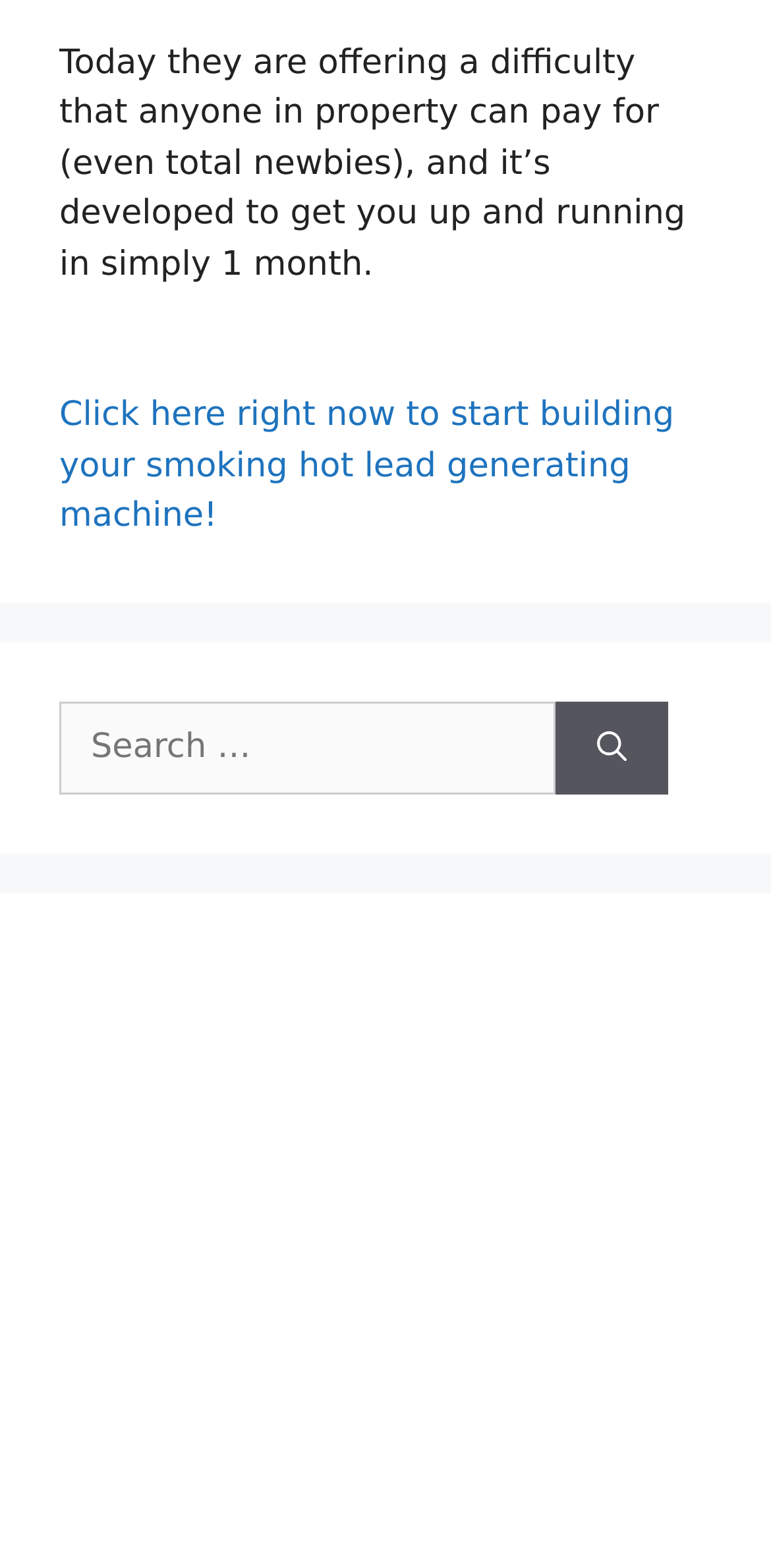What can be searched on the webpage?
Provide a detailed answer to the question, using the image to inform your response.

There is a search box on the webpage with a label 'Search for:', but it is not clear what specific information can be searched for. It could be related to real estate leads or other topics, but the webpage does not provide explicit information about the search functionality.